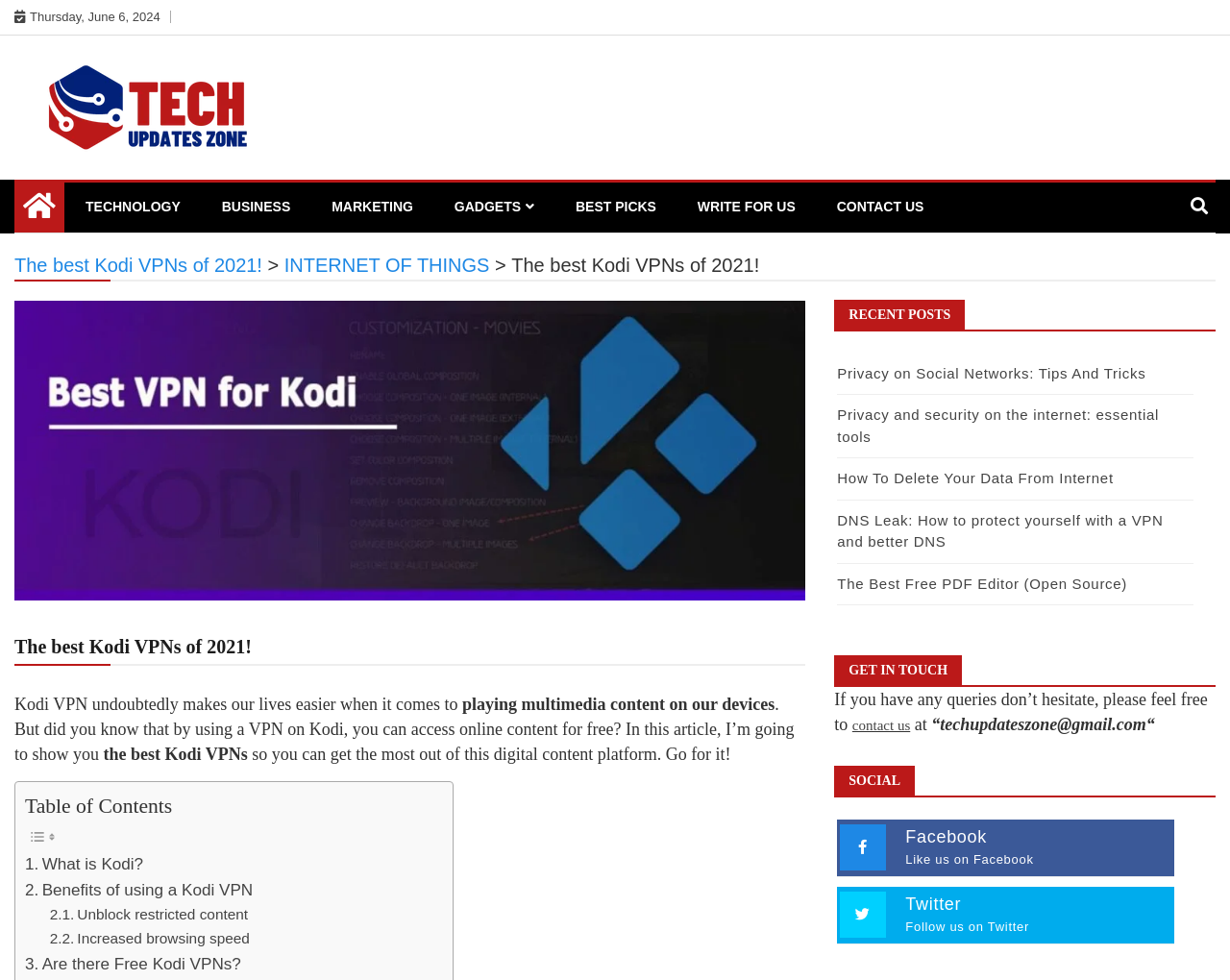Please find the bounding box coordinates for the clickable element needed to perform this instruction: "Go to the 'HOME PAGE'".

[0.019, 0.204, 0.045, 0.224]